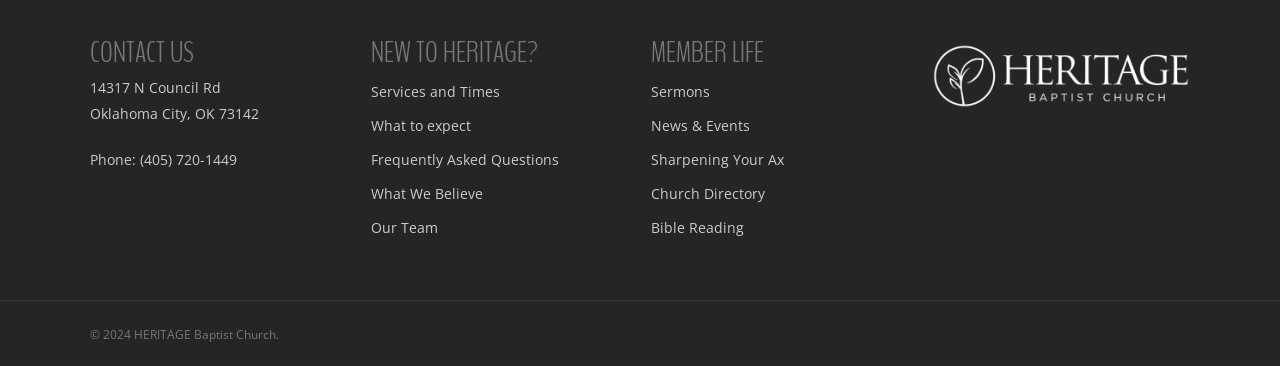Please give the bounding box coordinates of the area that should be clicked to fulfill the following instruction: "Click 'Sermons'". The coordinates should be in the format of four float numbers from 0 to 1, i.e., [left, top, right, bottom].

[0.509, 0.216, 0.711, 0.287]